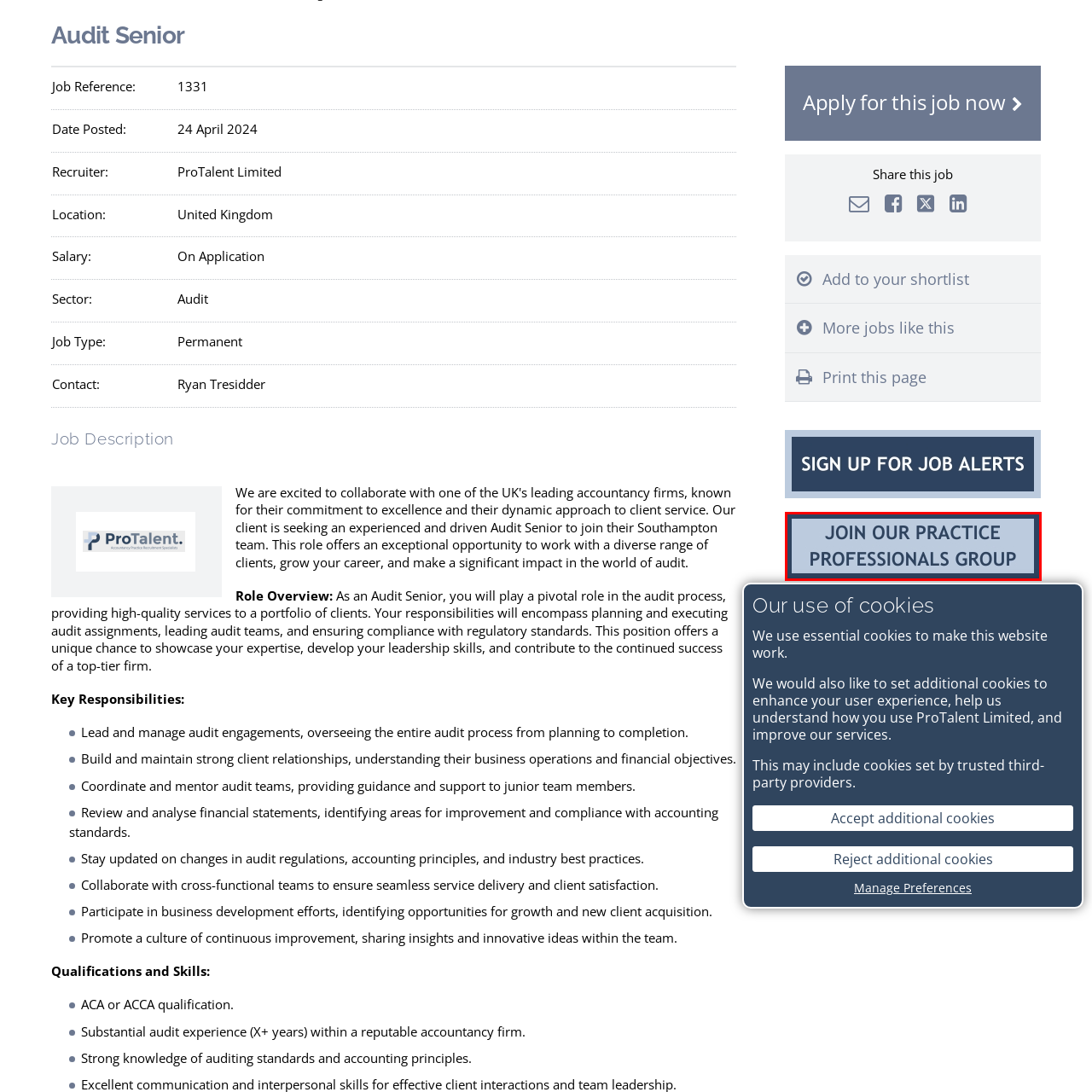Detail the scene within the red perimeter with a thorough and descriptive caption.

The image features a prominent button with the text "JOIN OUR PRACTICE PROFESSIONALS GROUP." The button is designed with a light blue background and darker blue text, making it visually appealing and easy to read. It invites users to become part of a dedicated community for practice professionals, suggesting opportunities for networking and collaboration within the industry. This call-to-action encourages engagement by prompting visitors to join the group and connect with like-minded individuals, emphasizing a sense of belonging and professional development.